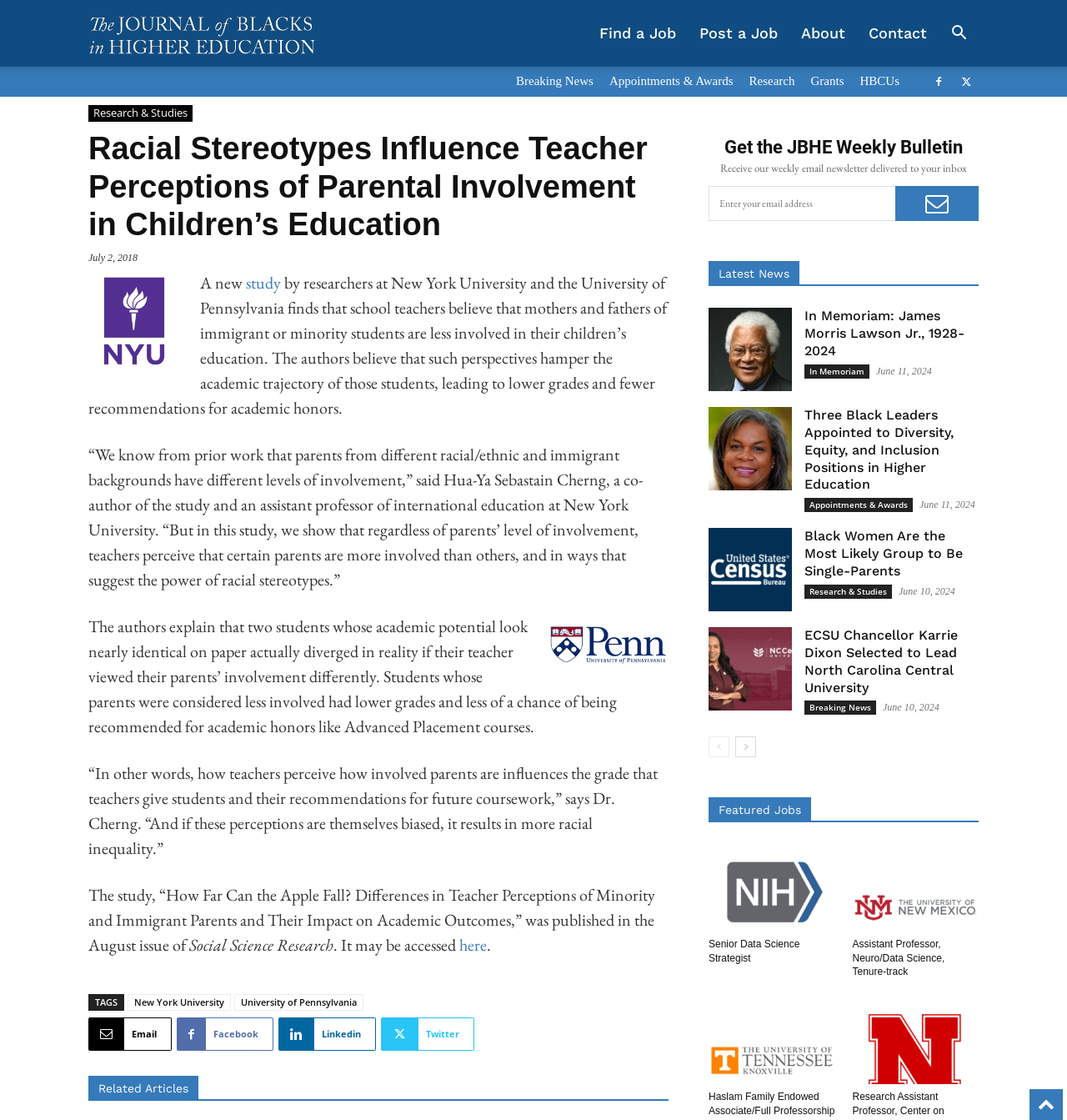Identify the bounding box coordinates of the HTML element based on this description: "Assistant Professor, Neuro/Data Science, Tenure-track".

[0.799, 0.837, 0.885, 0.873]